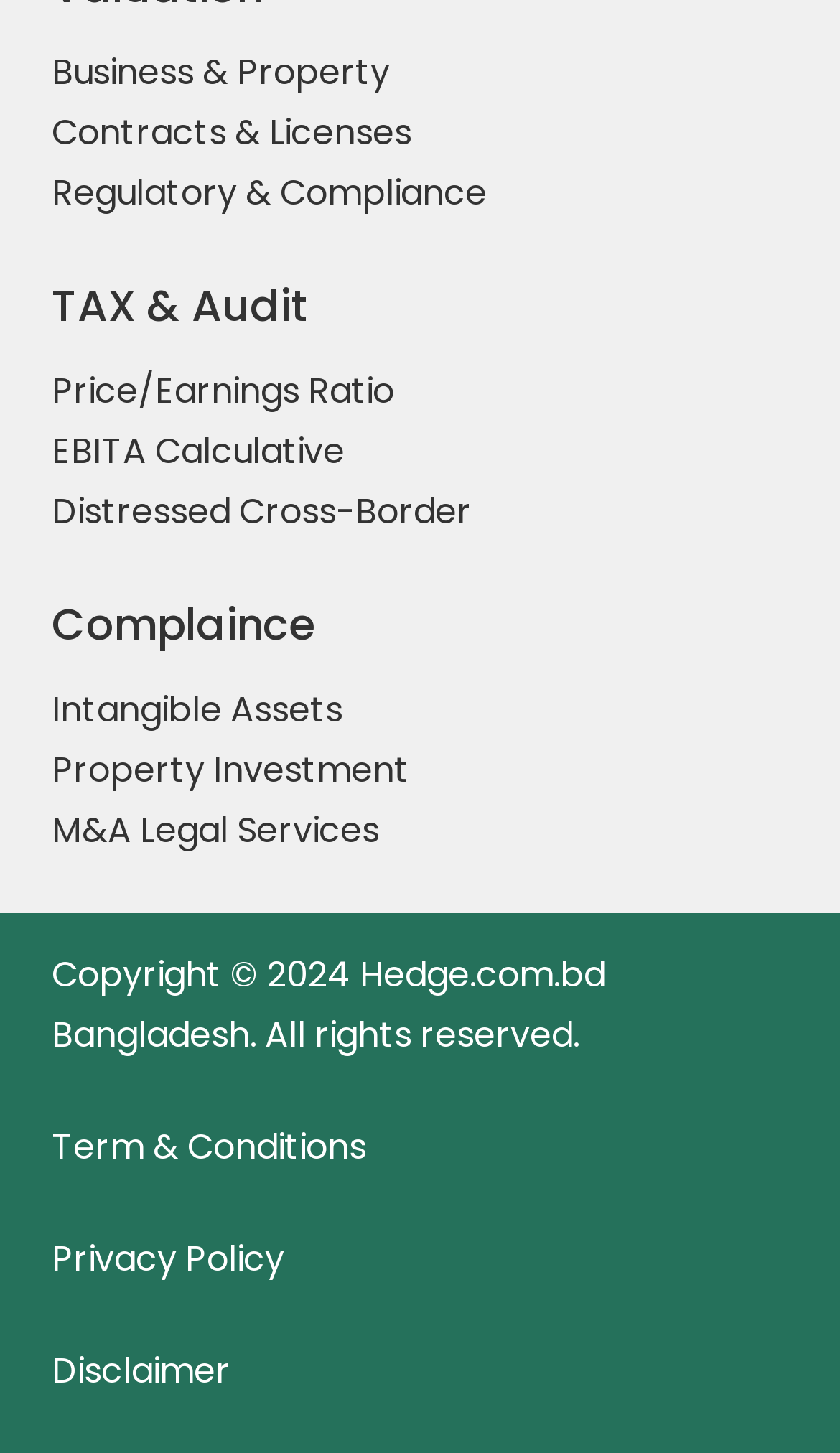Provide a brief response to the question using a single word or phrase: 
How many headings are on the webpage?

2